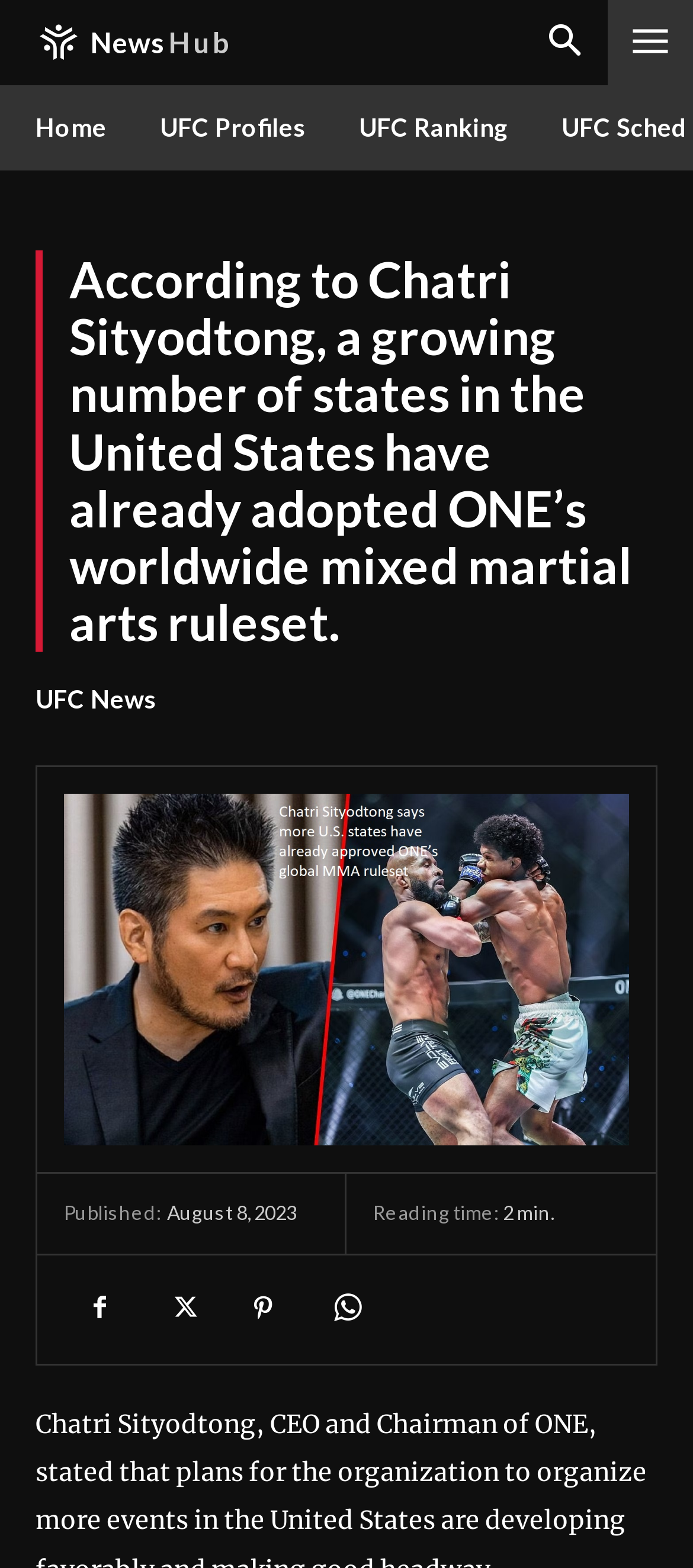How many minutes does it take to read this article?
Refer to the image and give a detailed response to the question.

I found the answer by looking at the bottom of the article, where I saw a 'Reading time:' label followed by 'min.'. This indicates that the article takes one minute to read.